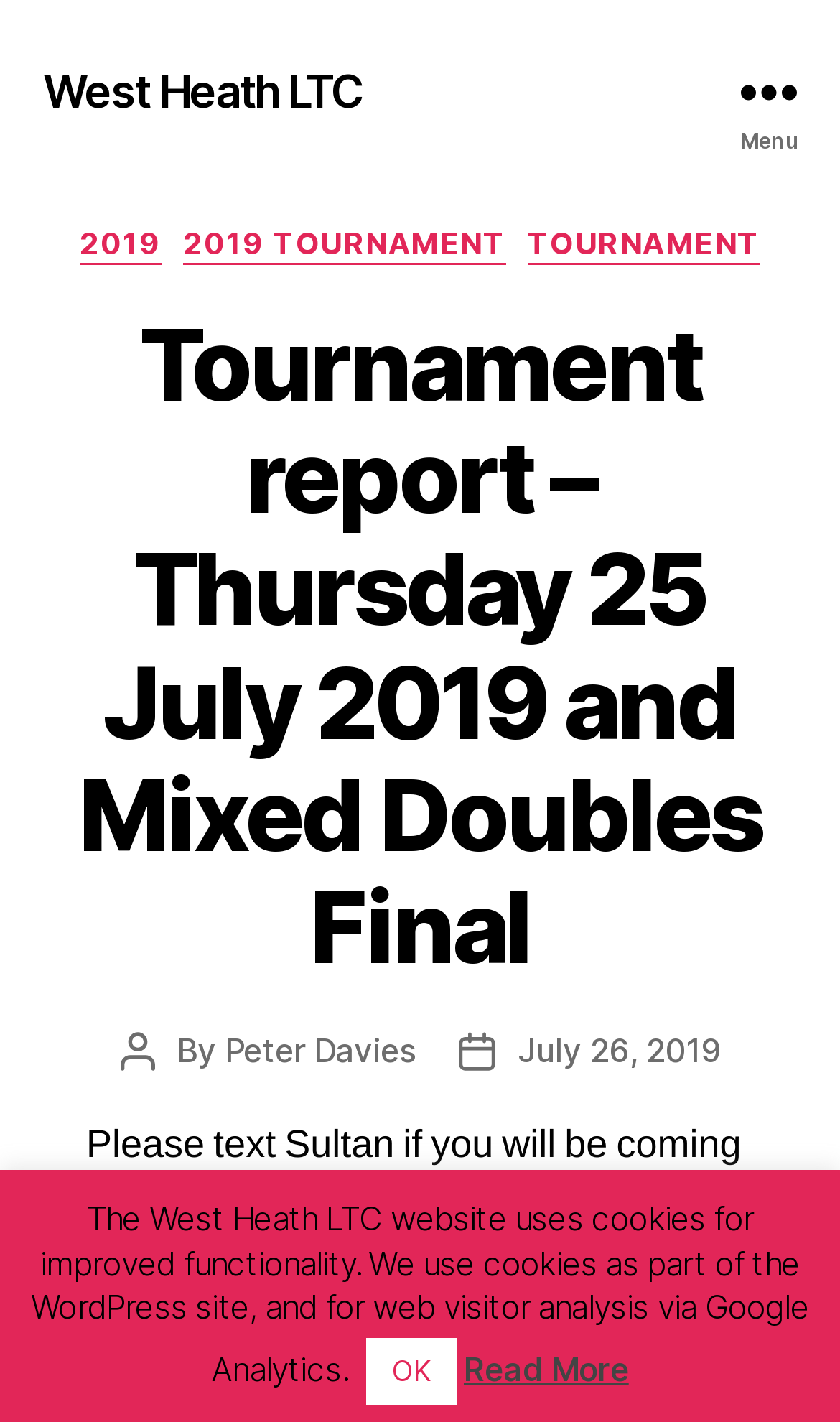Respond to the question below with a single word or phrase:
What is the date of the tournament report?

July 25, 2019